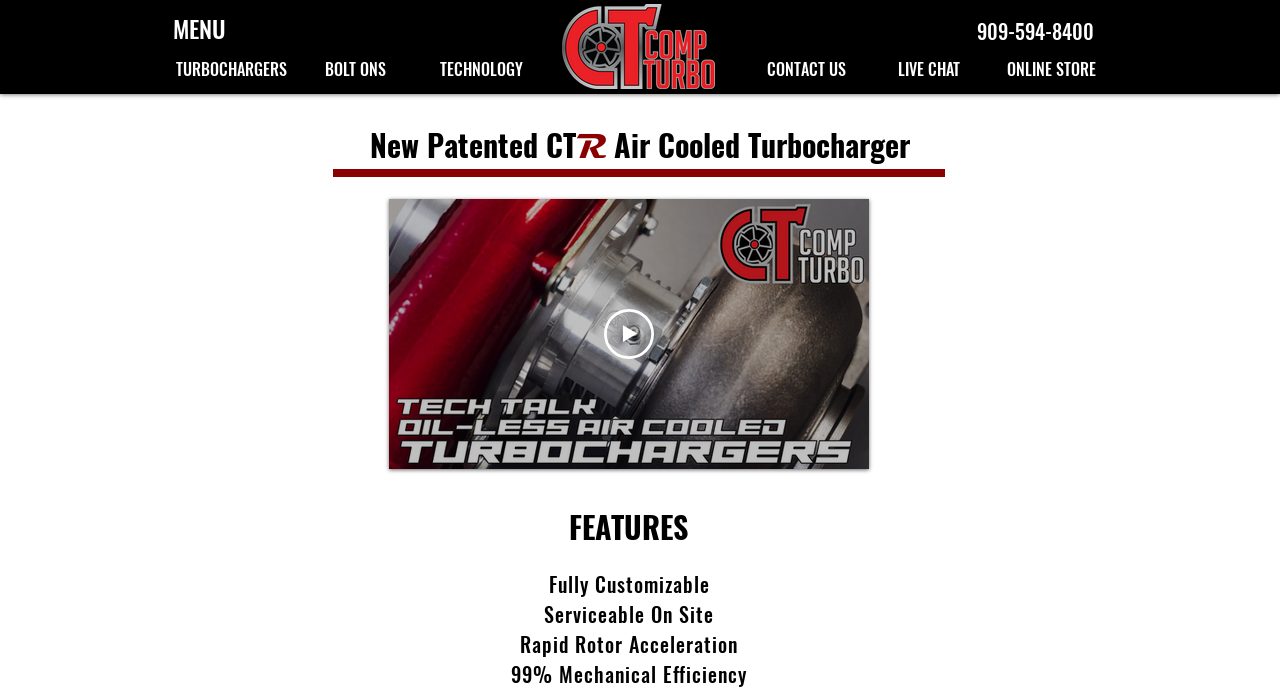Please provide a detailed answer to the question below by examining the image:
What is the name of the company logo?

I found the company logo by looking at the image element with the description 'logo.png' located at the top left corner of the webpage, inside the generic element 'Comp Turbo Technology'.